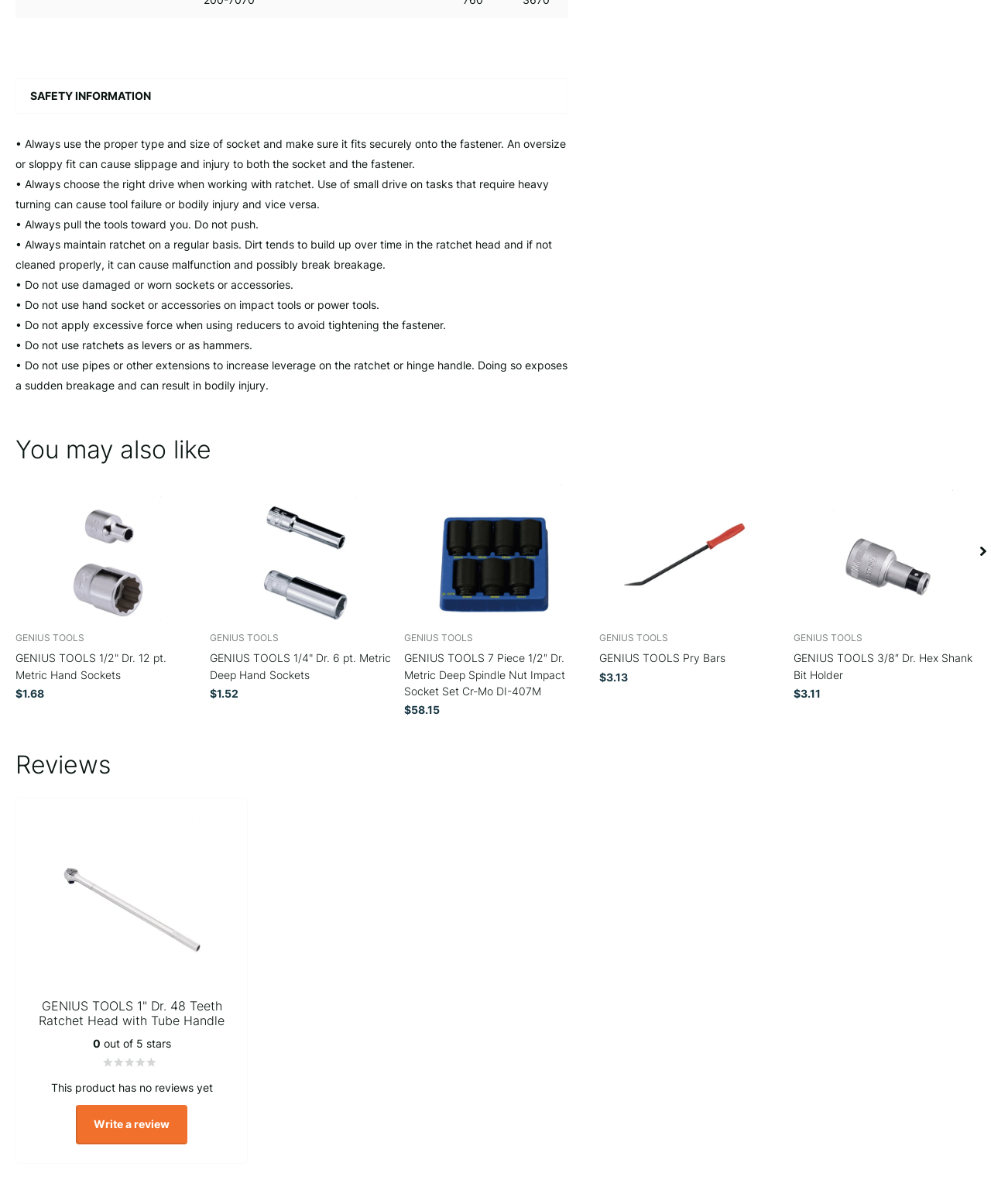Determine the bounding box coordinates of the clickable region to execute the instruction: "Click on the 'GENIUS TOOLS 3/8" Dr. Hex Shank Bit Holder' link". The coordinates should be four float numbers between 0 and 1, denoted as [left, top, right, bottom].

[0.801, 0.401, 0.984, 0.515]